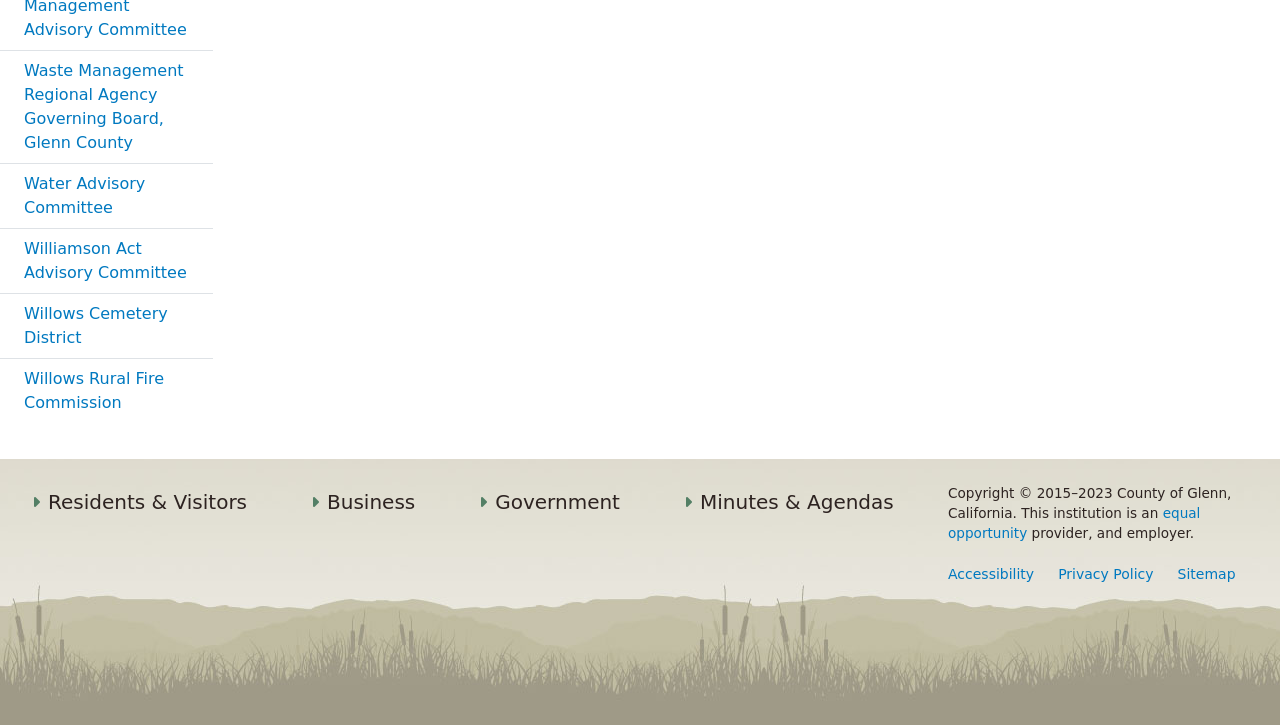Can you find the bounding box coordinates of the area I should click to execute the following instruction: "Access Residents & Visitors page"?

[0.009, 0.666, 0.209, 0.718]